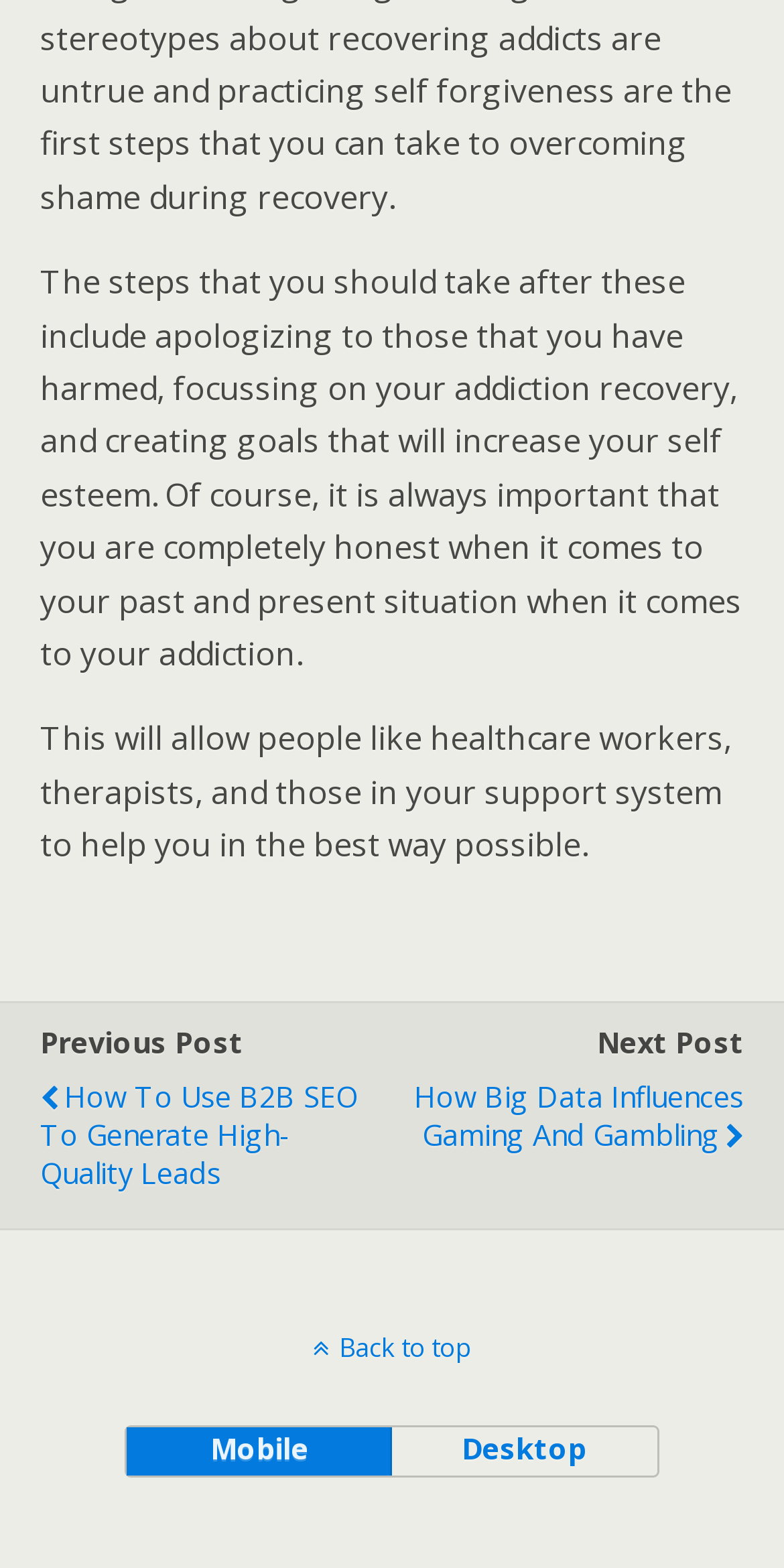Given the element description: "desktop", predict the bounding box coordinates of this UI element. The coordinates must be four float numbers between 0 and 1, given as [left, top, right, bottom].

[0.497, 0.911, 0.837, 0.942]